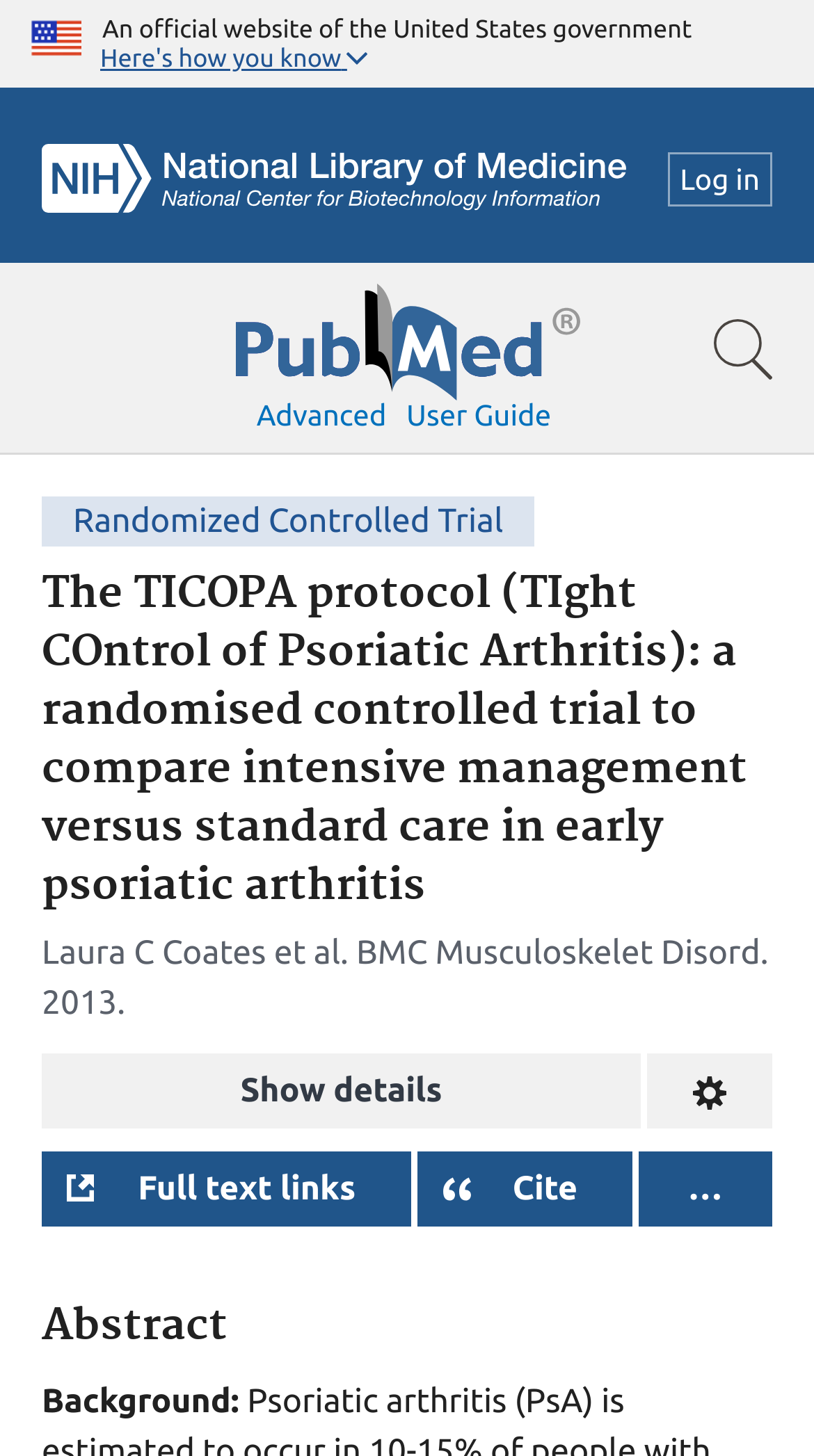Provide a one-word or one-phrase answer to the question:
What is the type of trial?

Randomized Controlled Trial